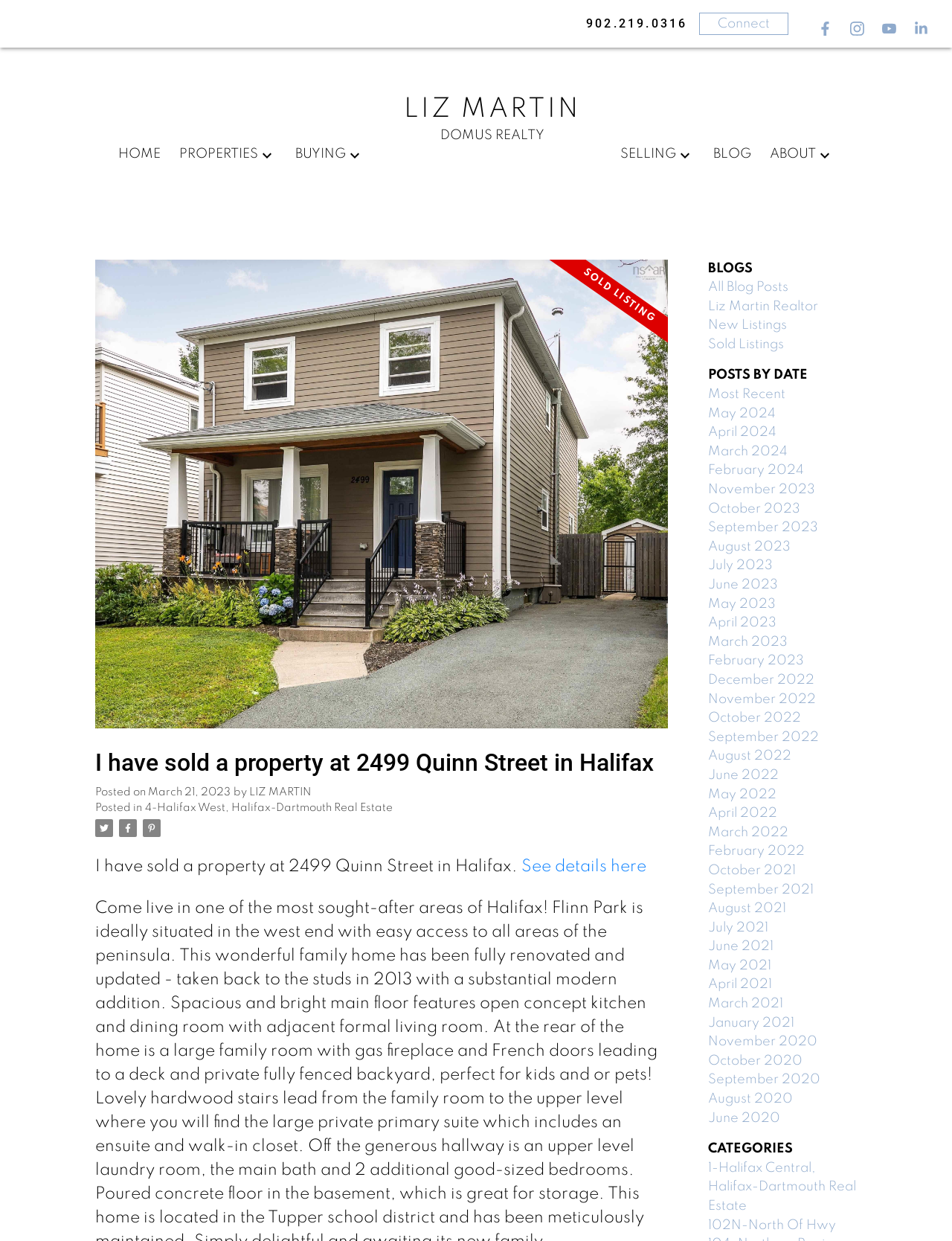Articulate a detailed summary of the webpage's content and design.

This webpage appears to be a blog archive page for a real estate agent, Liz Martin. At the top of the page, there is a navigation menu with links to "HOME", "PROPERTIES", "BUYING", and other related topics. Below the navigation menu, there is a heading with the agent's name, "LIZ MARTIN", and her affiliation, "DOMUS REALTY".

On the left side of the page, there is a section with a heading "I have sold a property at 2499 Quinn Street in Halifax" and a brief description of the property. Below this section, there are links to "See details here" and other related posts.

On the right side of the page, there is a section with links to various blog posts, categorized by date. The links are organized in a list, with the most recent posts at the top. The dates range from March 2023 to January 2021.

At the top right corner of the page, there are four buttons with icons, which appear to be social media links or other external links. Below these buttons, there is a navigation menu with links to "PRIMARY MENU" and other related topics.

Throughout the page, there are various images and icons, including a small image of a house next to the "SOLD LISTING" link, and other icons next to the social media links. The overall layout of the page is clean and organized, with clear headings and concise text.